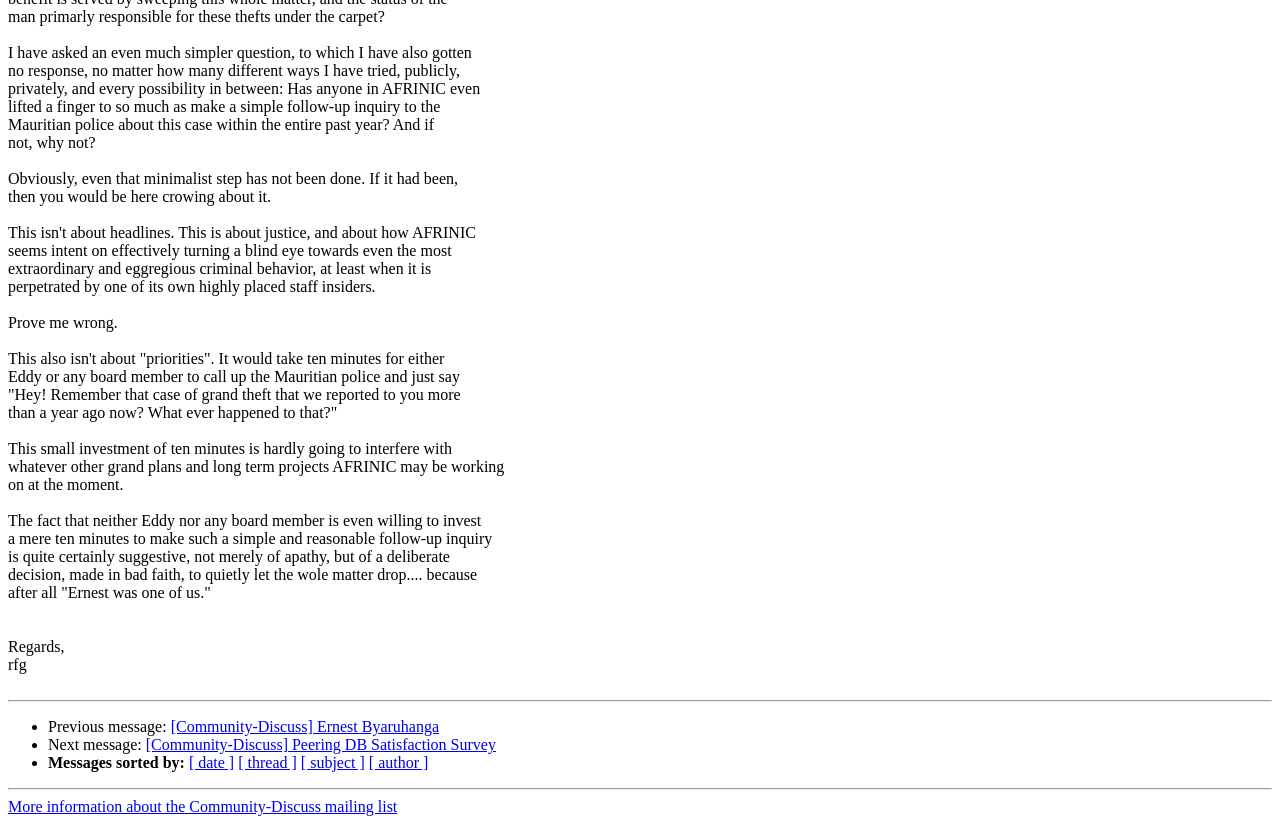Given the element description: "[Community-Discuss] Ernest Byaruhanga", predict the bounding box coordinates of the UI element it refers to, using four float numbers between 0 and 1, i.e., [left, top, right, bottom].

[0.133, 0.872, 0.343, 0.893]